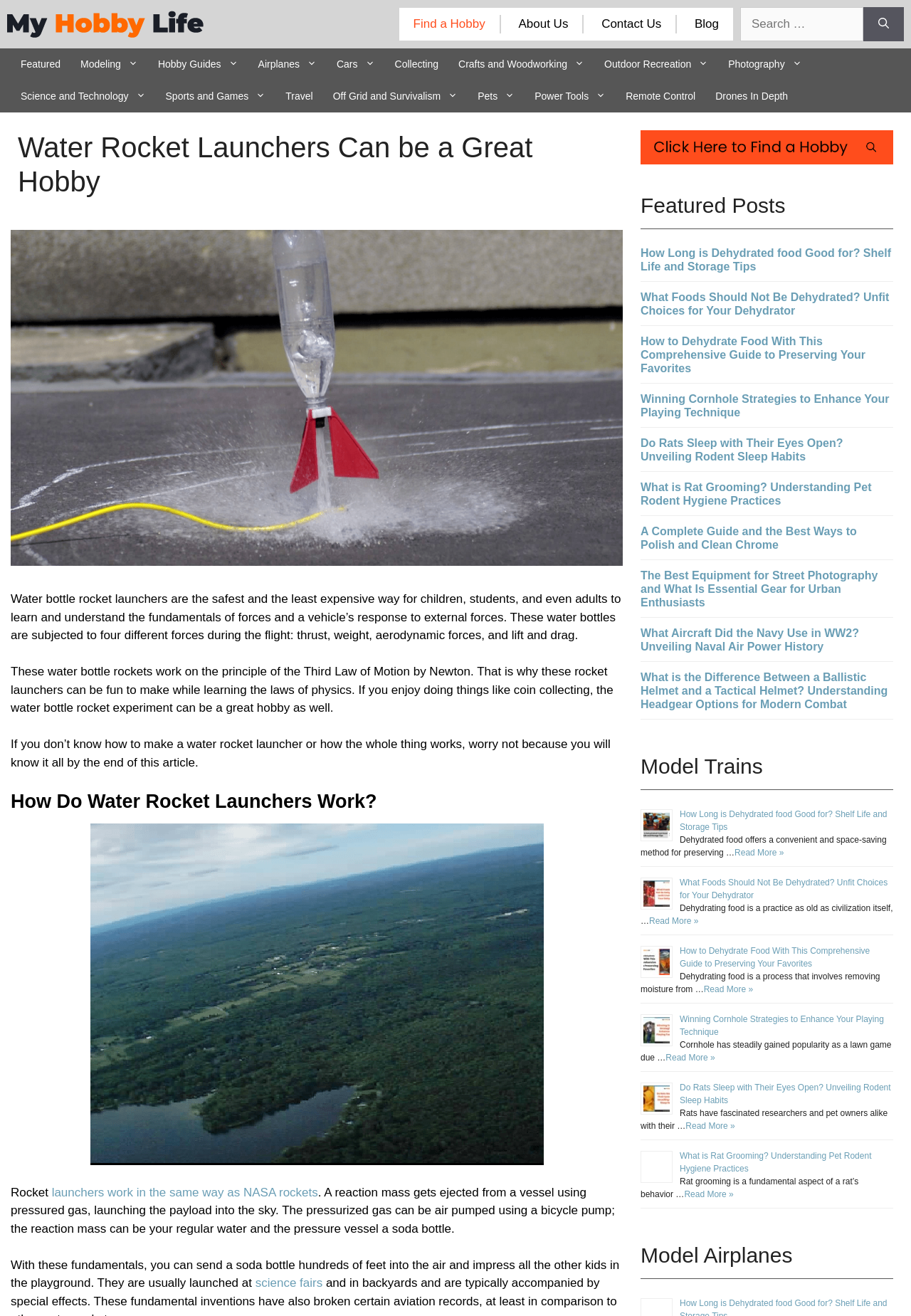What is the purpose of the 'Find a Hobby' section?
Based on the visual information, provide a detailed and comprehensive answer.

The 'Find a Hobby' section contains links to various hobby-related articles, suggesting that its purpose is to suggest hobbies to the users.